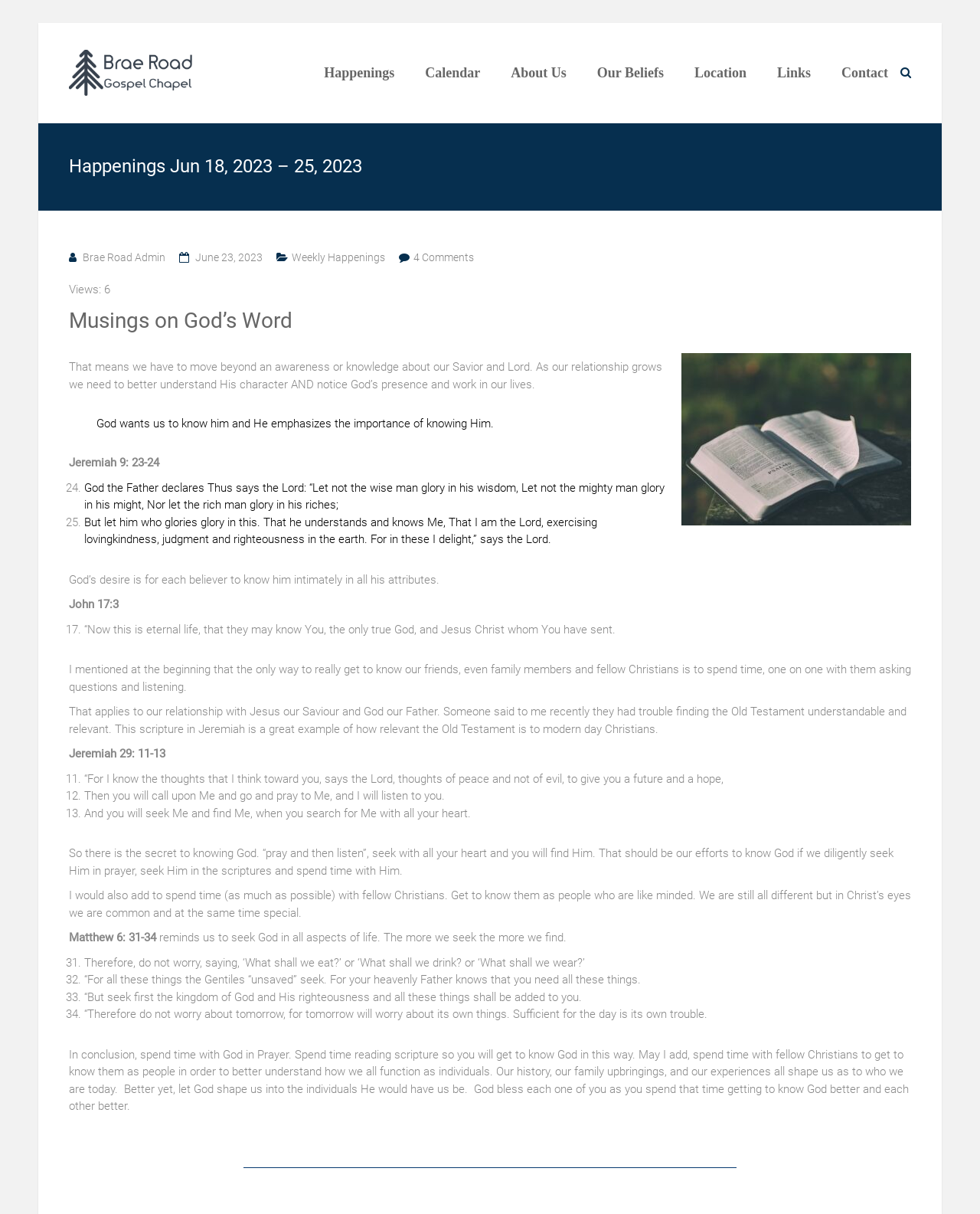Please identify the bounding box coordinates of the clickable region that I should interact with to perform the following instruction: "Click on 'Contact'". The coordinates should be expressed as four float numbers between 0 and 1, i.e., [left, top, right, bottom].

[0.859, 0.038, 0.906, 0.082]